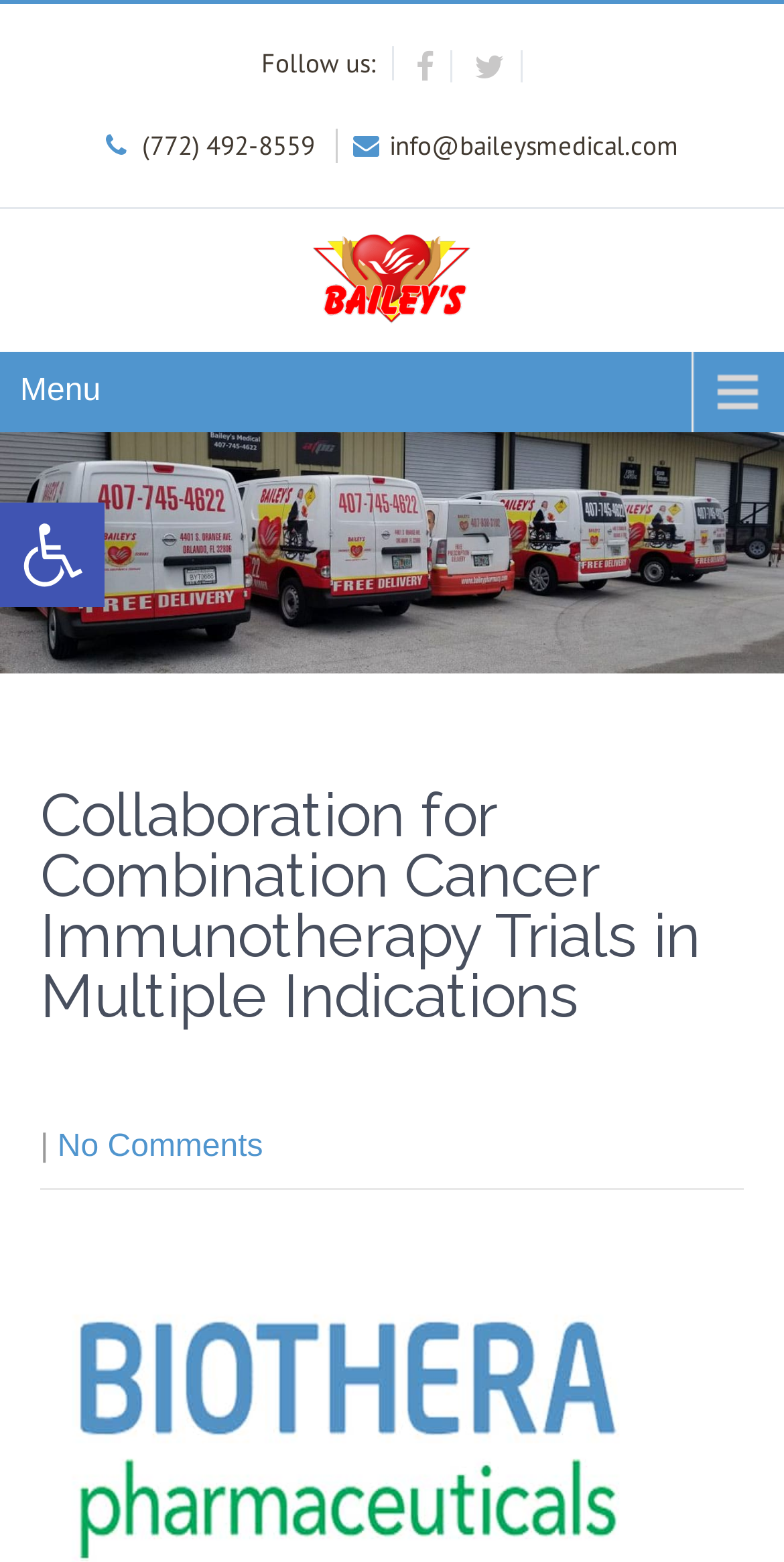What is the email address on the webpage?
Please answer the question with a detailed response using the information from the screenshot.

I found the email address by looking at the StaticText element with the bounding box coordinates [0.496, 0.082, 0.865, 0.104], which contains the text 'info@baileysmedical.com'.